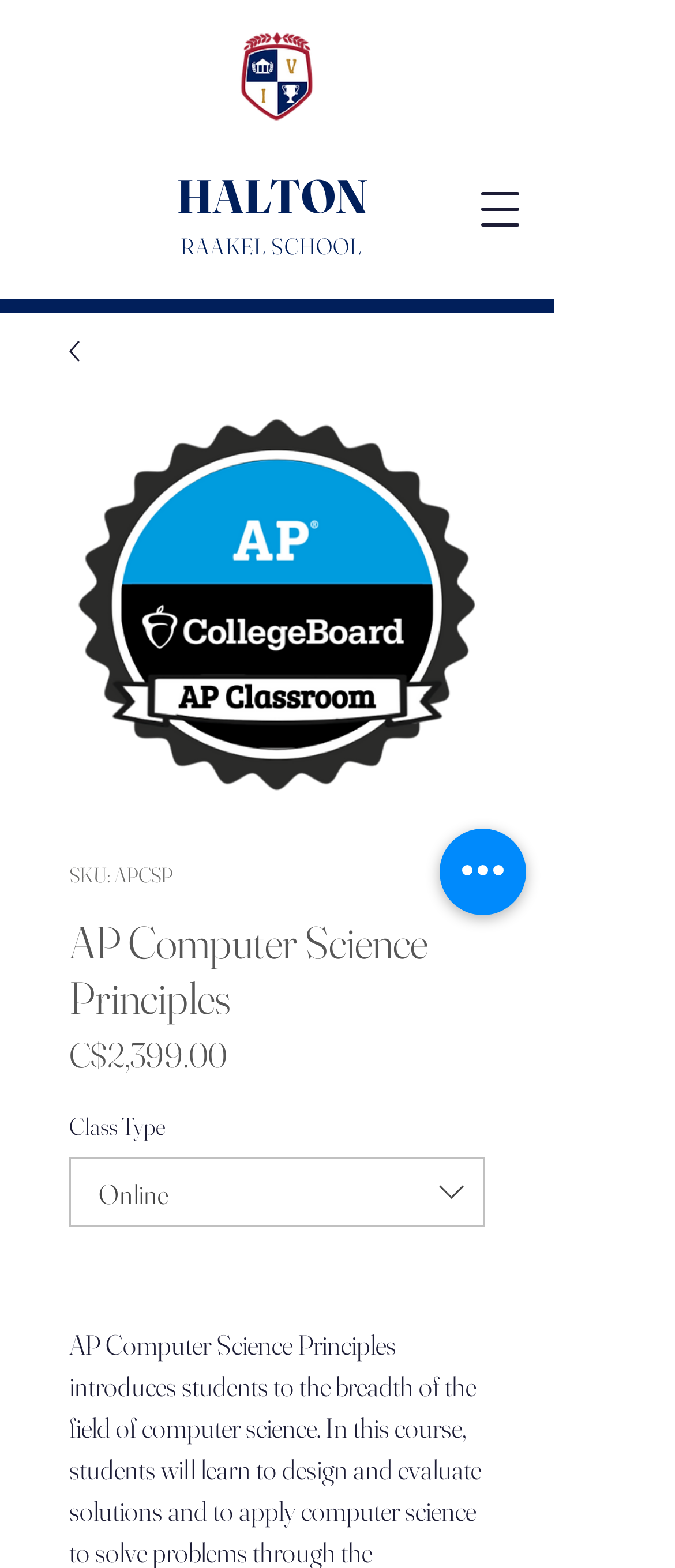What is the price of the course?
Please provide a comprehensive answer based on the contents of the image.

I located the StaticText element with the text 'C$2,399.00' which is adjacent to the StaticText element with the text 'Price', indicating that the price of the course is C$2,399.00.